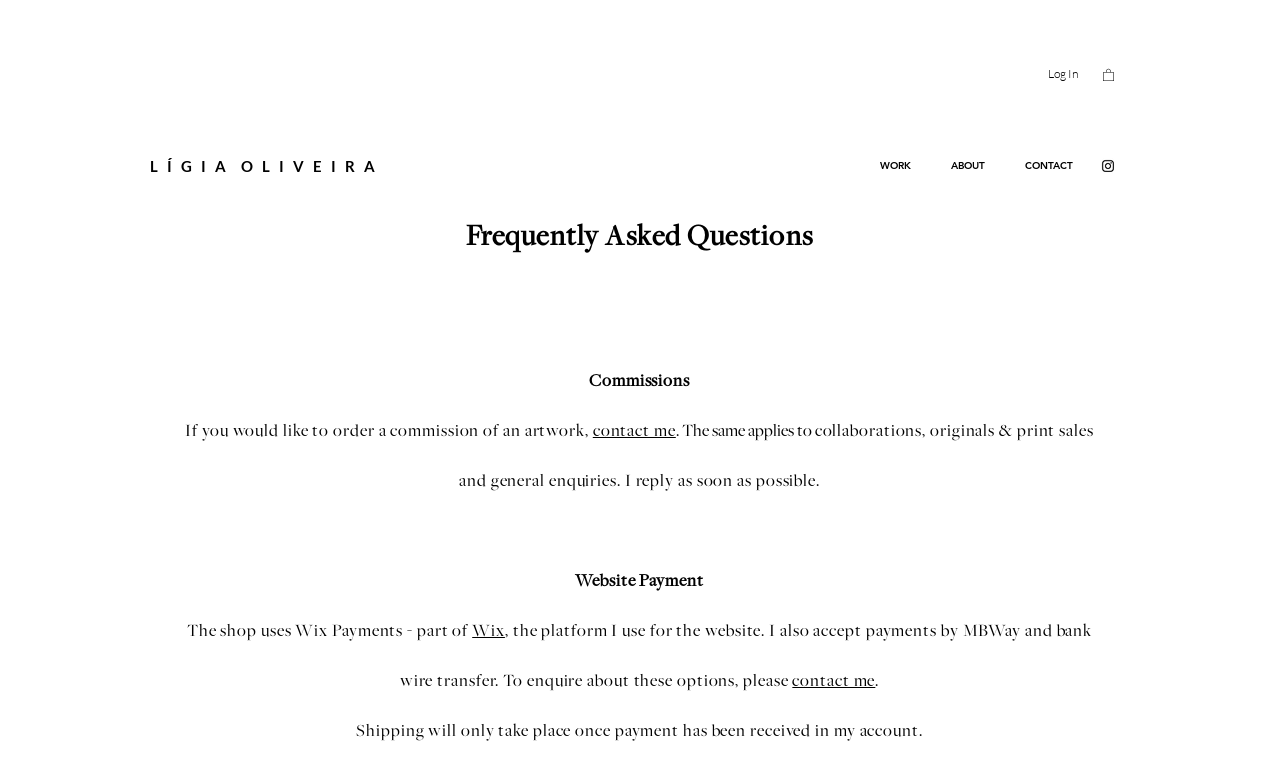Specify the bounding box coordinates of the area to click in order to follow the given instruction: "Go to the WORK page."

[0.672, 0.2, 0.727, 0.23]